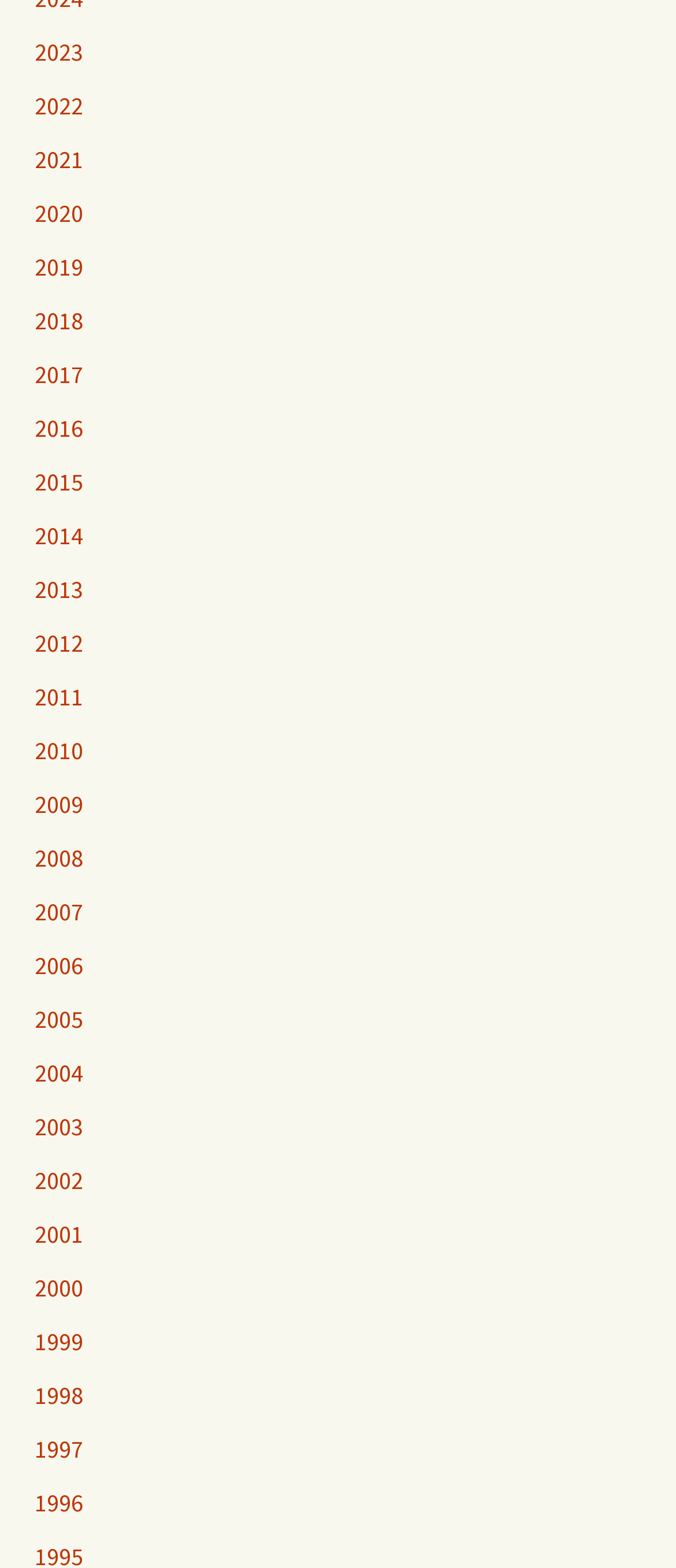Given the element description 2011, specify the bounding box coordinates of the corresponding UI element in the format (top-left x, top-left y, bottom-right x, bottom-right y). All values must be between 0 and 1.

[0.051, 0.435, 0.123, 0.455]